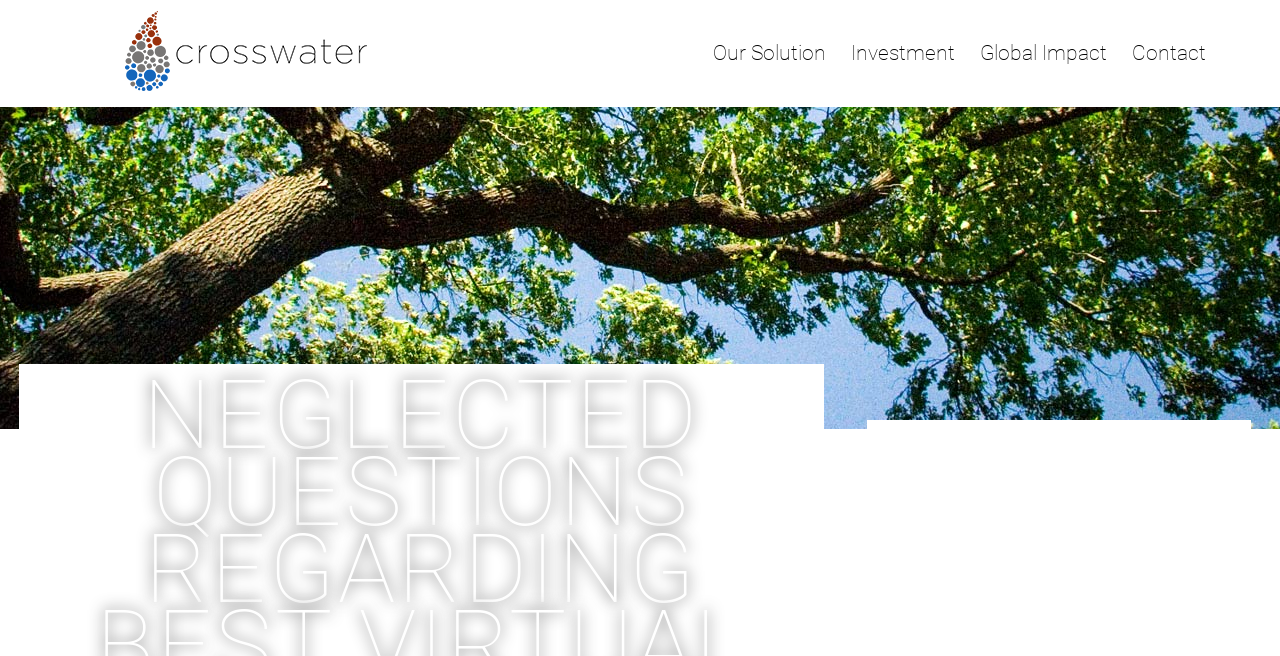Identify the bounding box for the element characterized by the following description: "Contact".

[0.884, 0.062, 0.942, 0.099]